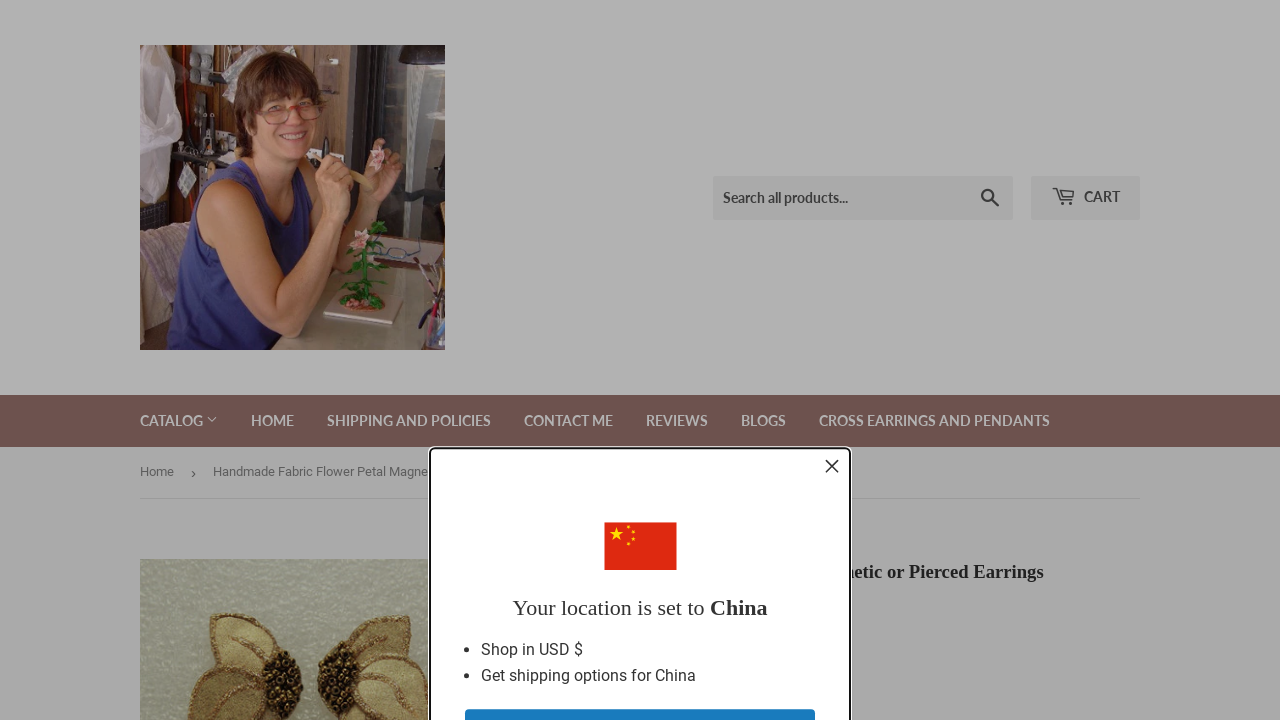What is the location set to?
From the screenshot, provide a brief answer in one word or phrase.

China